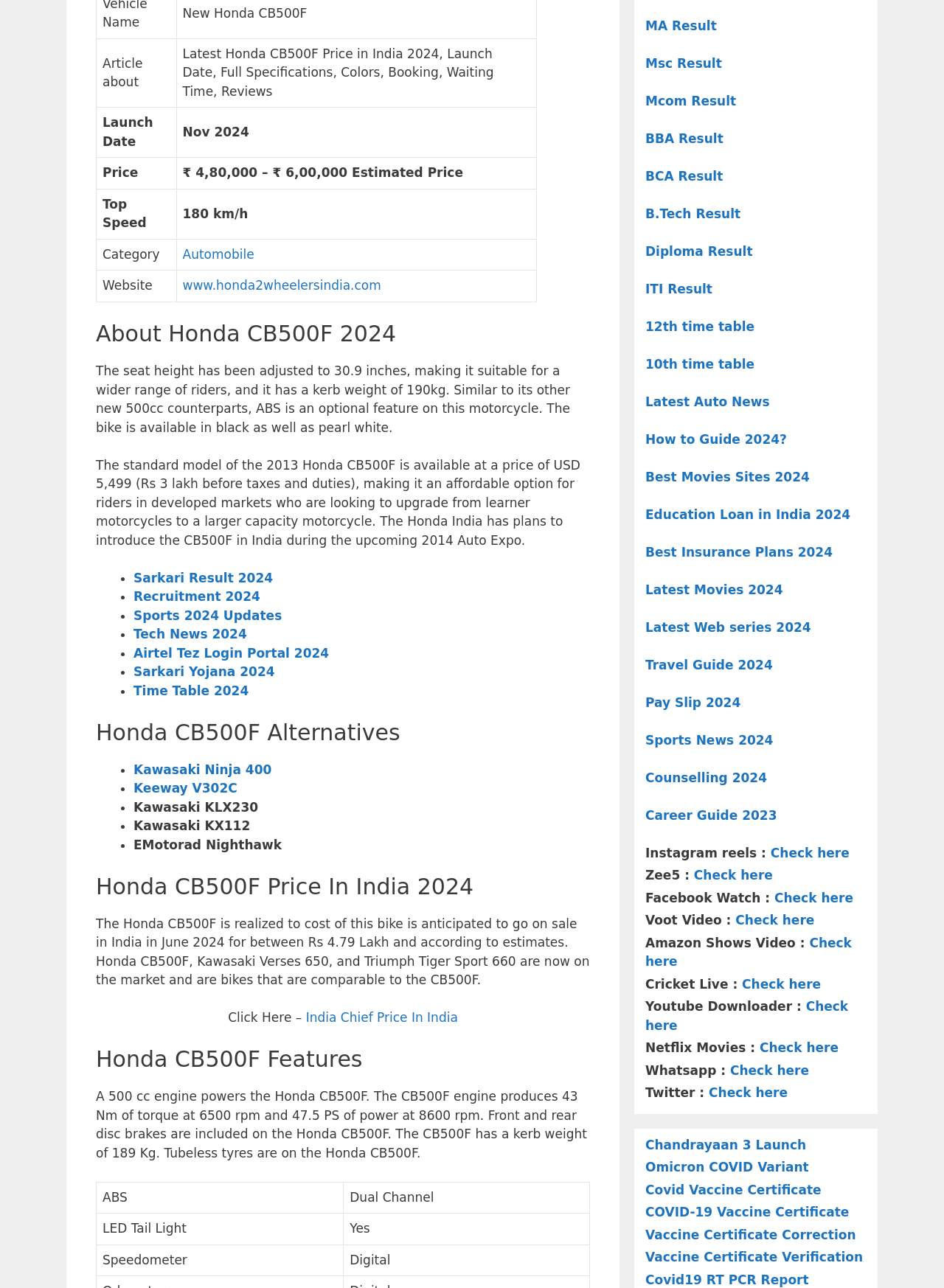Provide a one-word or short-phrase answer to the question:
What is the top speed of Honda CB500F?

180 km/h